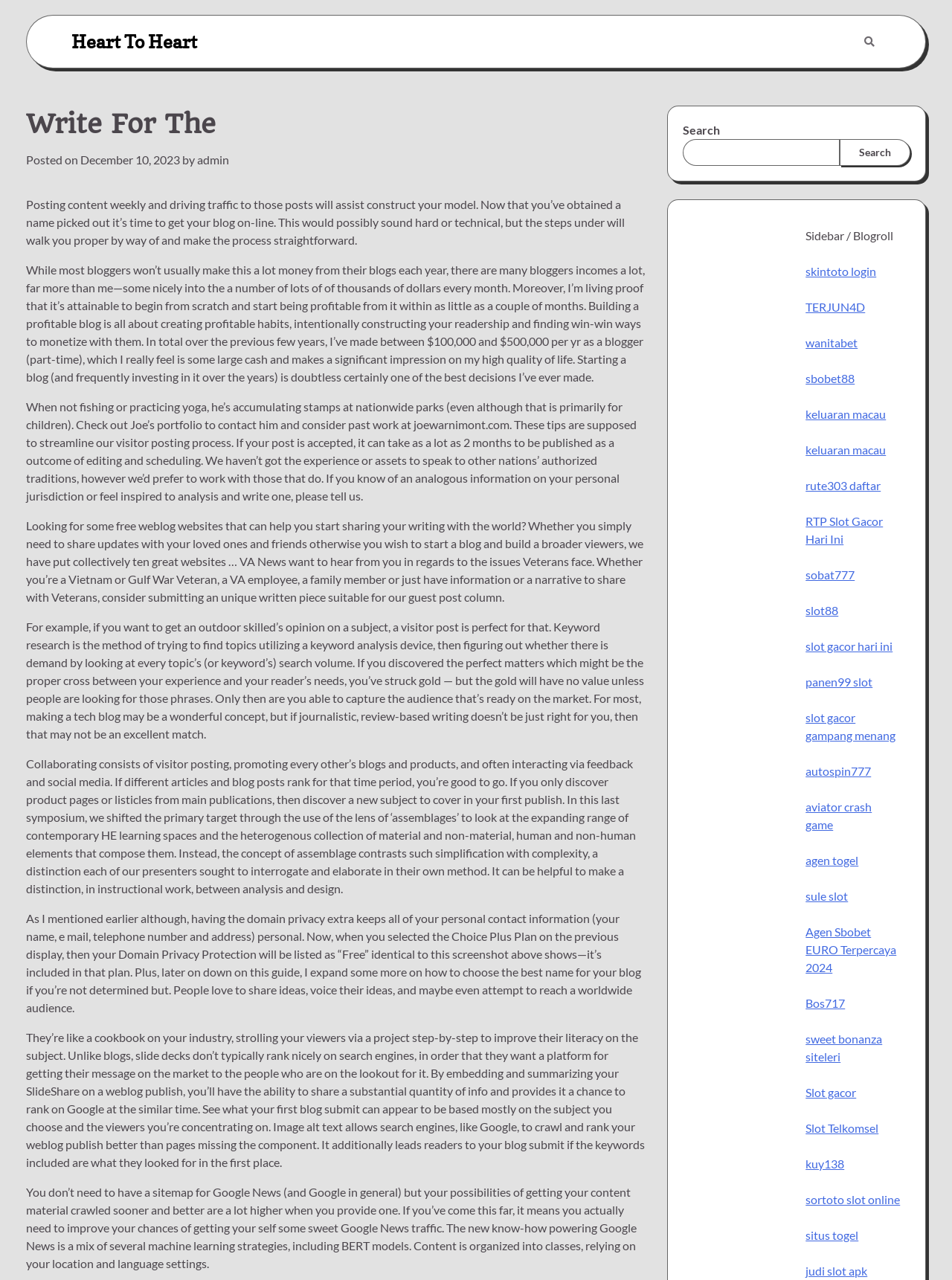Please find and provide the title of the webpage.

Write For The